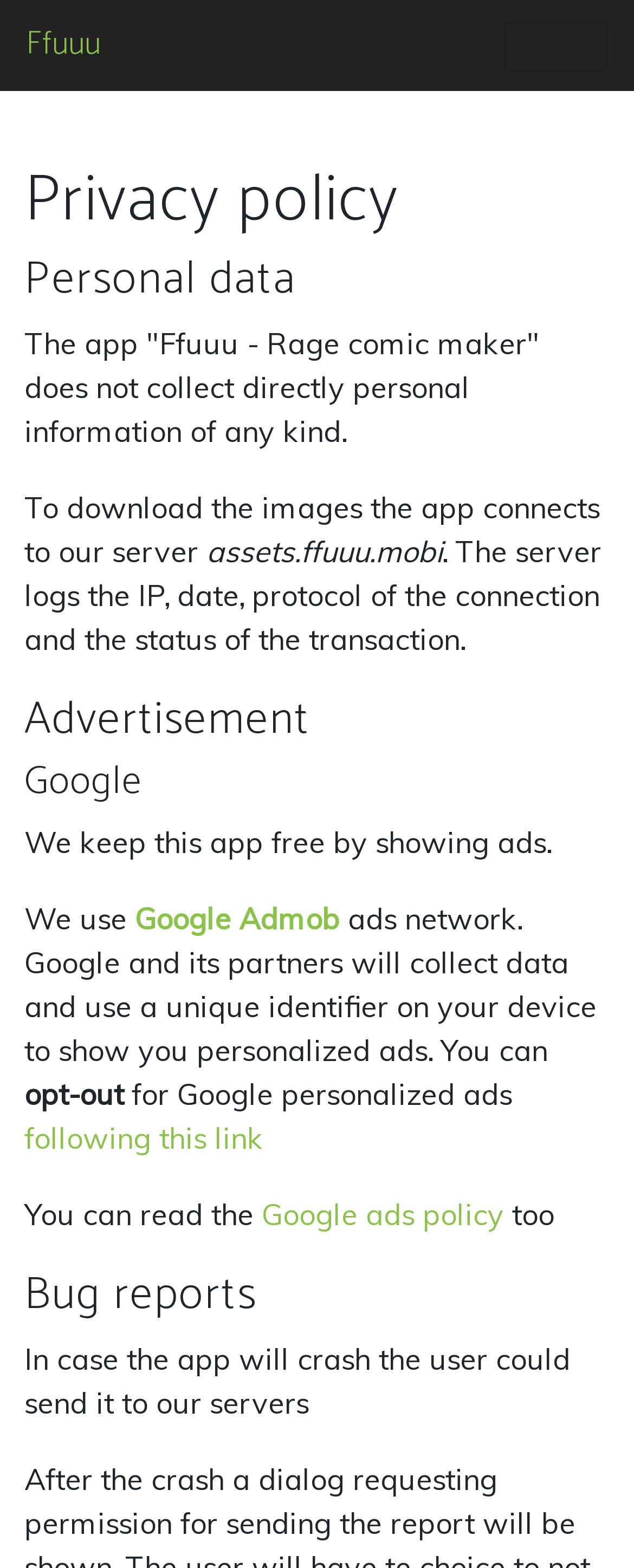Determine the bounding box for the described UI element: "Part I:".

None